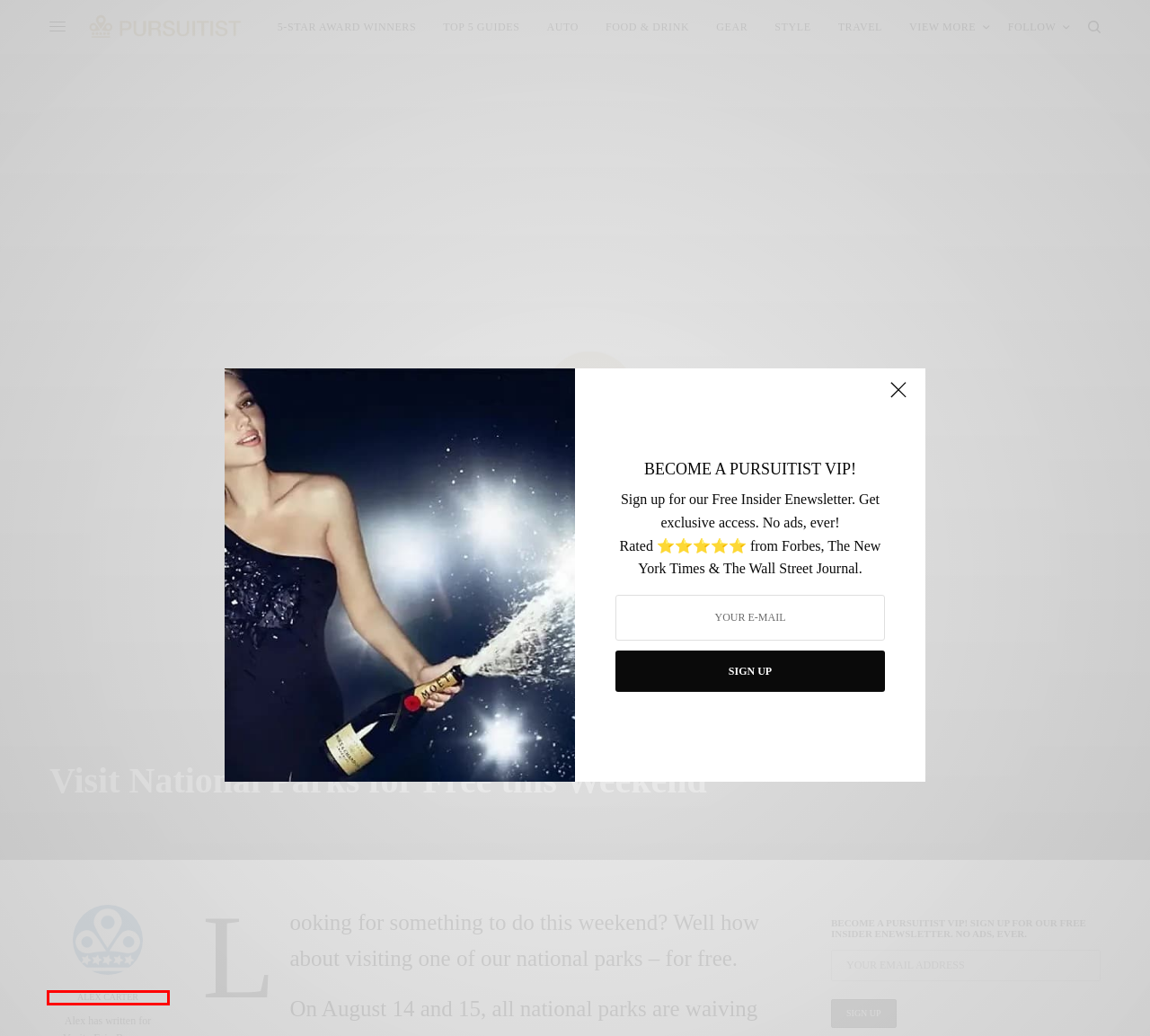Observe the screenshot of a webpage with a red bounding box highlighting an element. Choose the webpage description that accurately reflects the new page after the element within the bounding box is clicked. Here are the candidates:
A. Luxury Travel - The World's Best Destinations, Hotels, Resorts, Restaurants
B. Food & Drink - Pursuitist
C. Gear - Pursuitist
D. Alex Carter, Author at Pursuitist
E. Pursuitist 5-Star Gold Award Winners 2024, Luxury Best of the Best
F. Luxury Auto Reviews and Drives from Pursuitist
G. Top 5 Guides & Lists. Discover the Best of the Best!
H. Style - Pursuitist

D